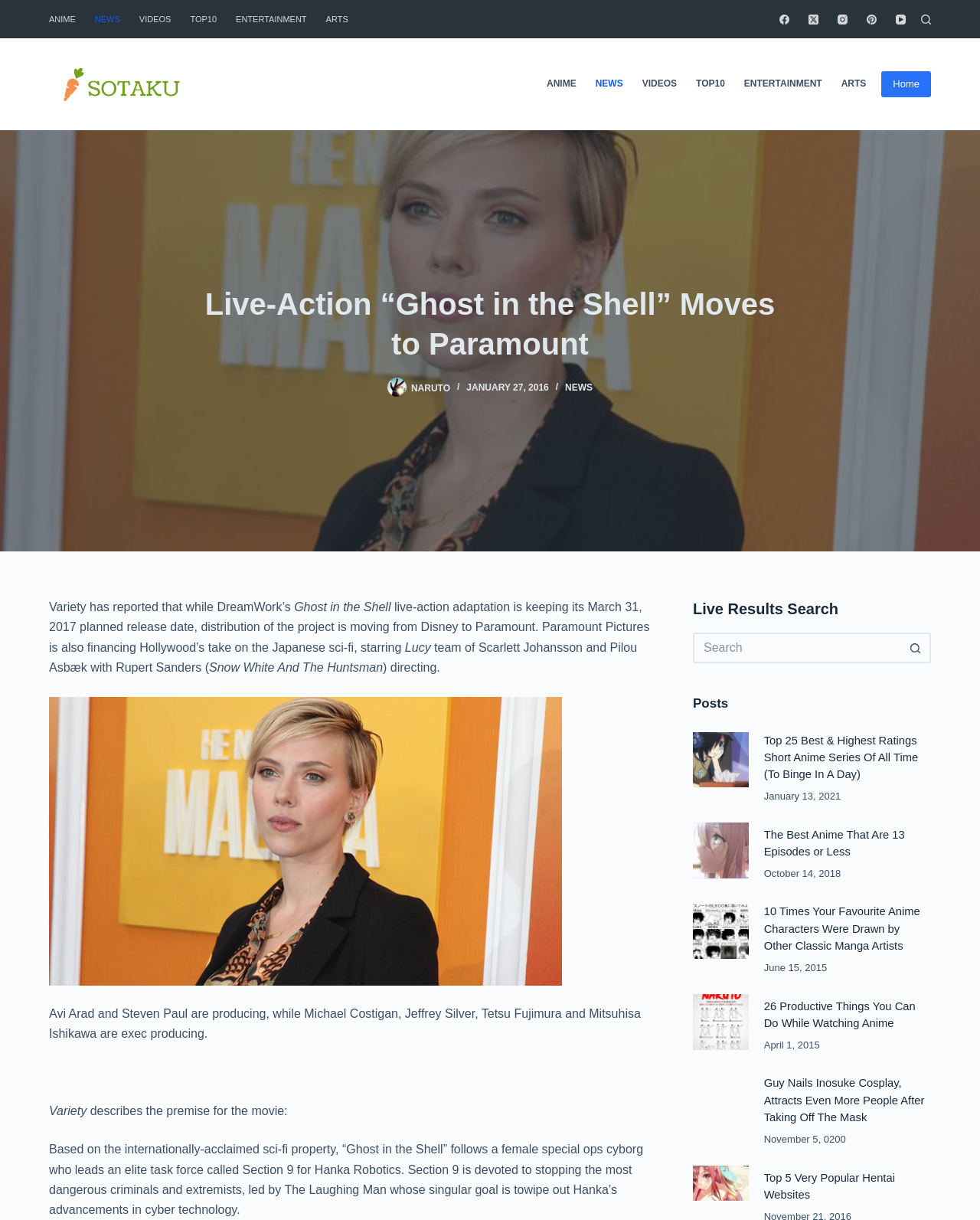Provide a short answer to the following question with just one word or phrase: What is the name of the actress starring in the movie?

Scarlett Johansson